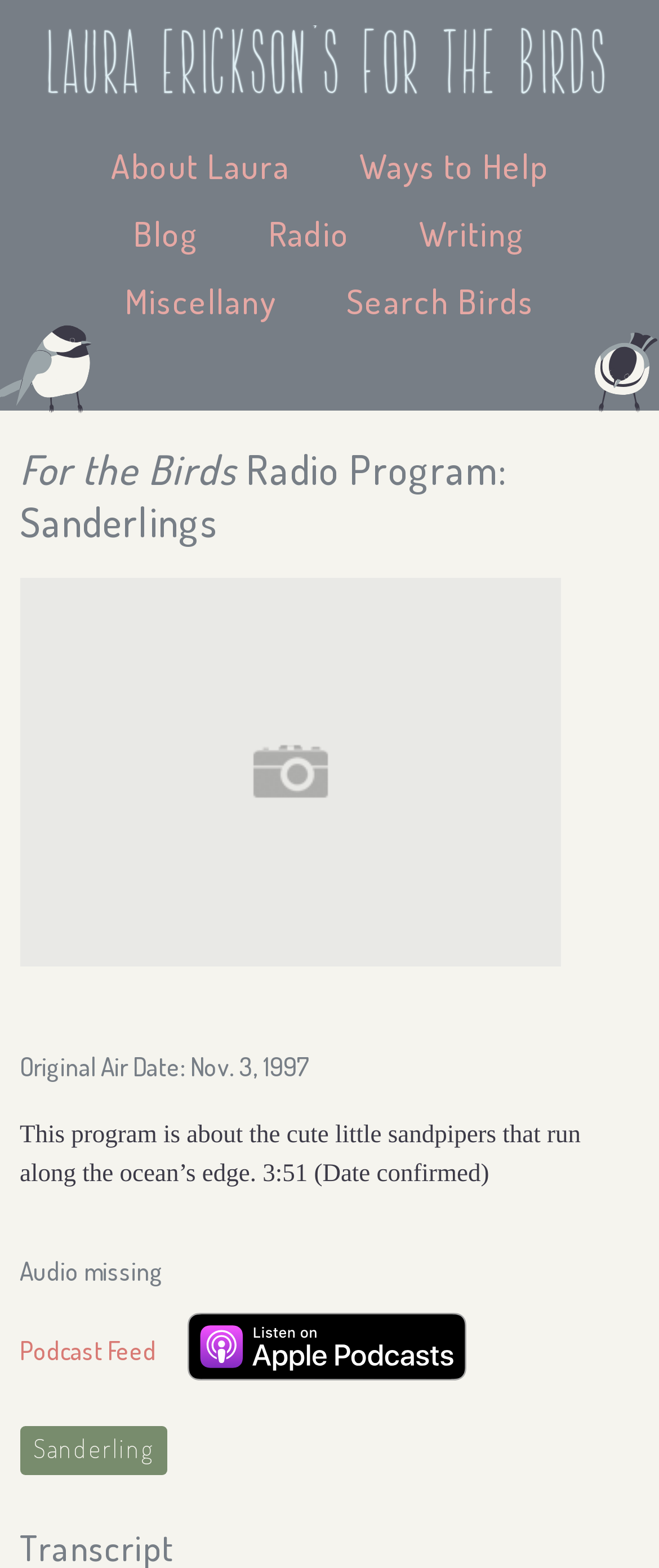How many links are there in the top navigation menu?
Using the visual information, respond with a single word or phrase.

6